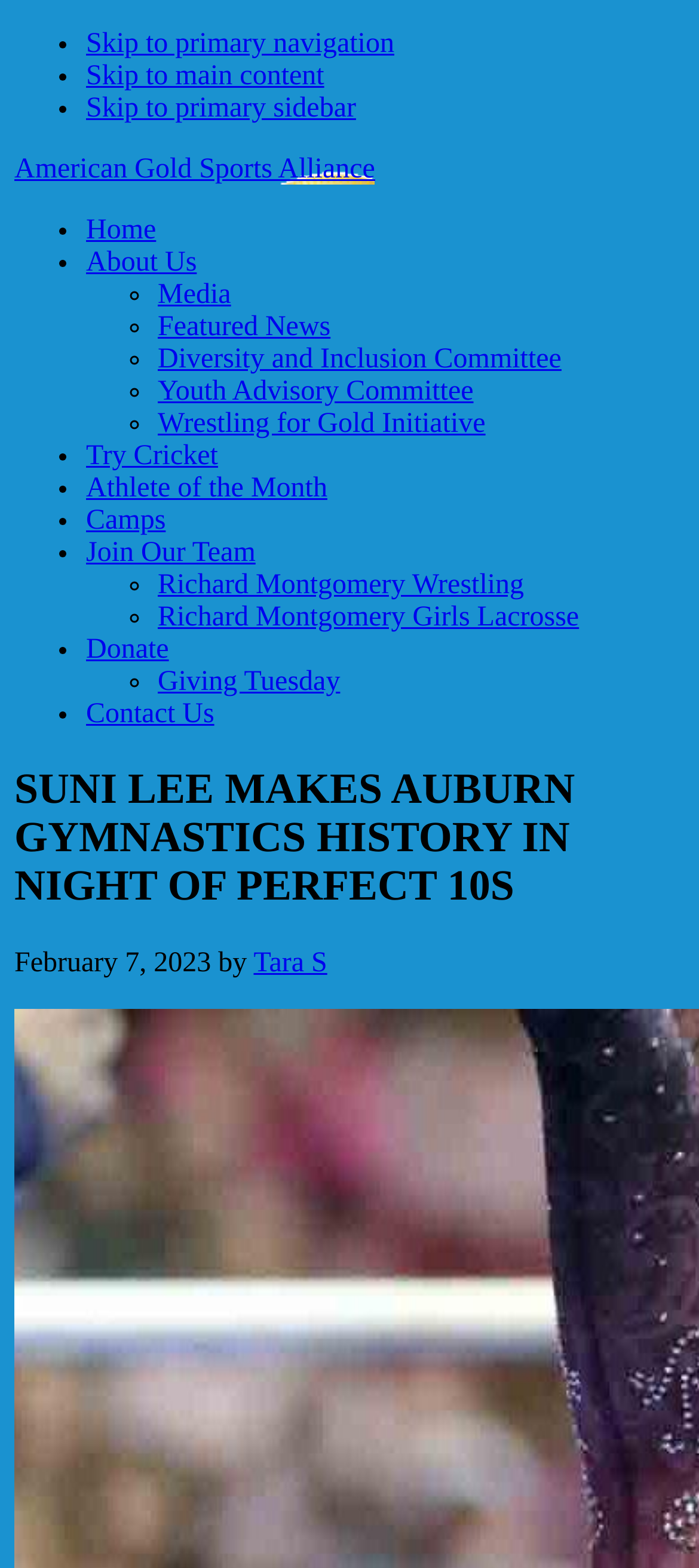Find the bounding box coordinates for the element described here: "Skip to primary sidebar".

[0.123, 0.059, 0.509, 0.079]